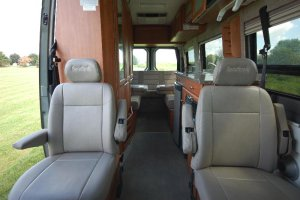What type of groups is this van conversion ideal for?
Please provide a comprehensive and detailed answer to the question.

The caption states that this layout is ideal for both relaxation and utility, exemplifying practicality for traveling couples or small groups, which implies that the van conversion is designed to accommodate these types of groups.